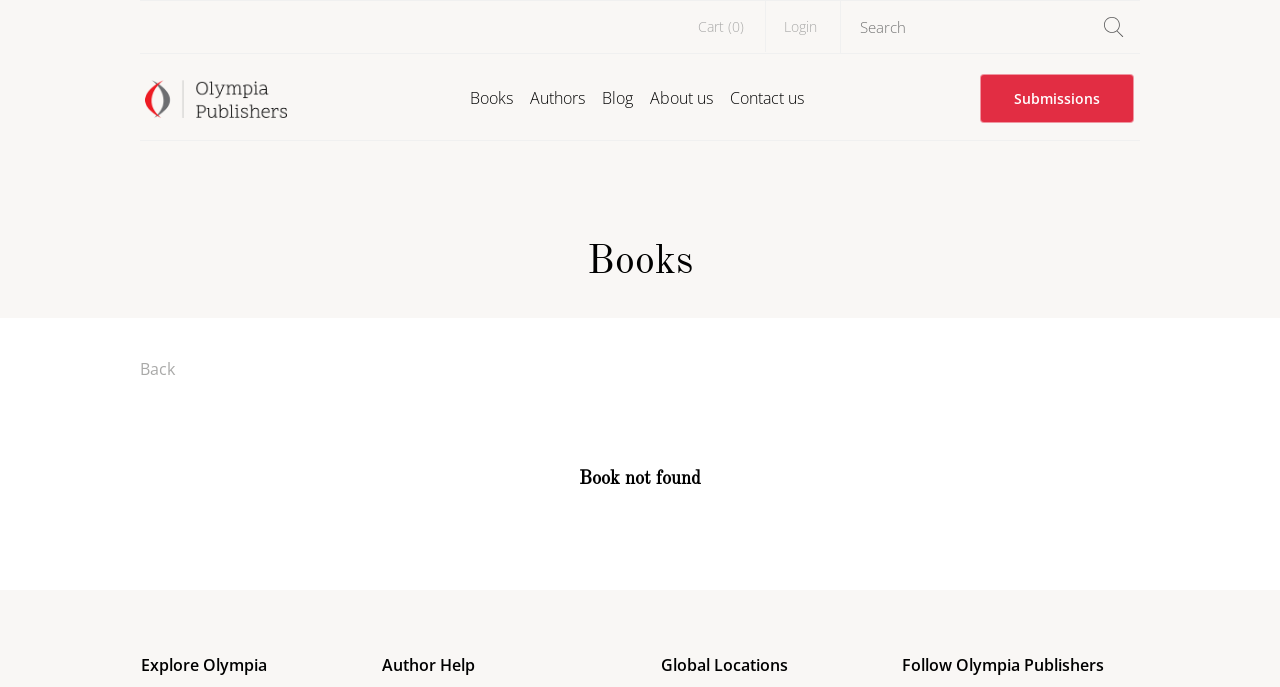Based on the description "Login", find the bounding box of the specified UI element.

[0.598, 0.001, 0.652, 0.076]